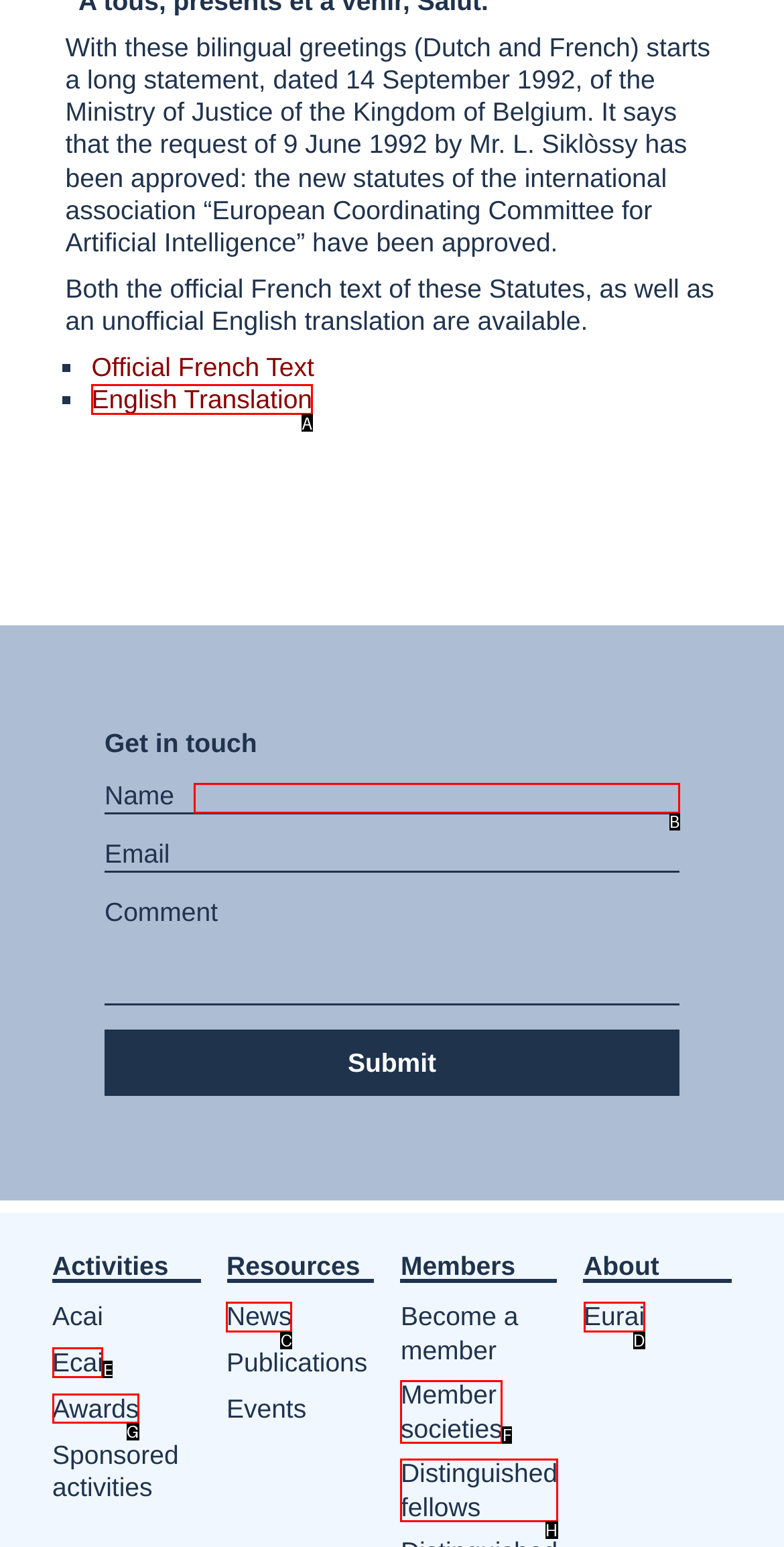Given the task: View Awards, point out the letter of the appropriate UI element from the marked options in the screenshot.

G